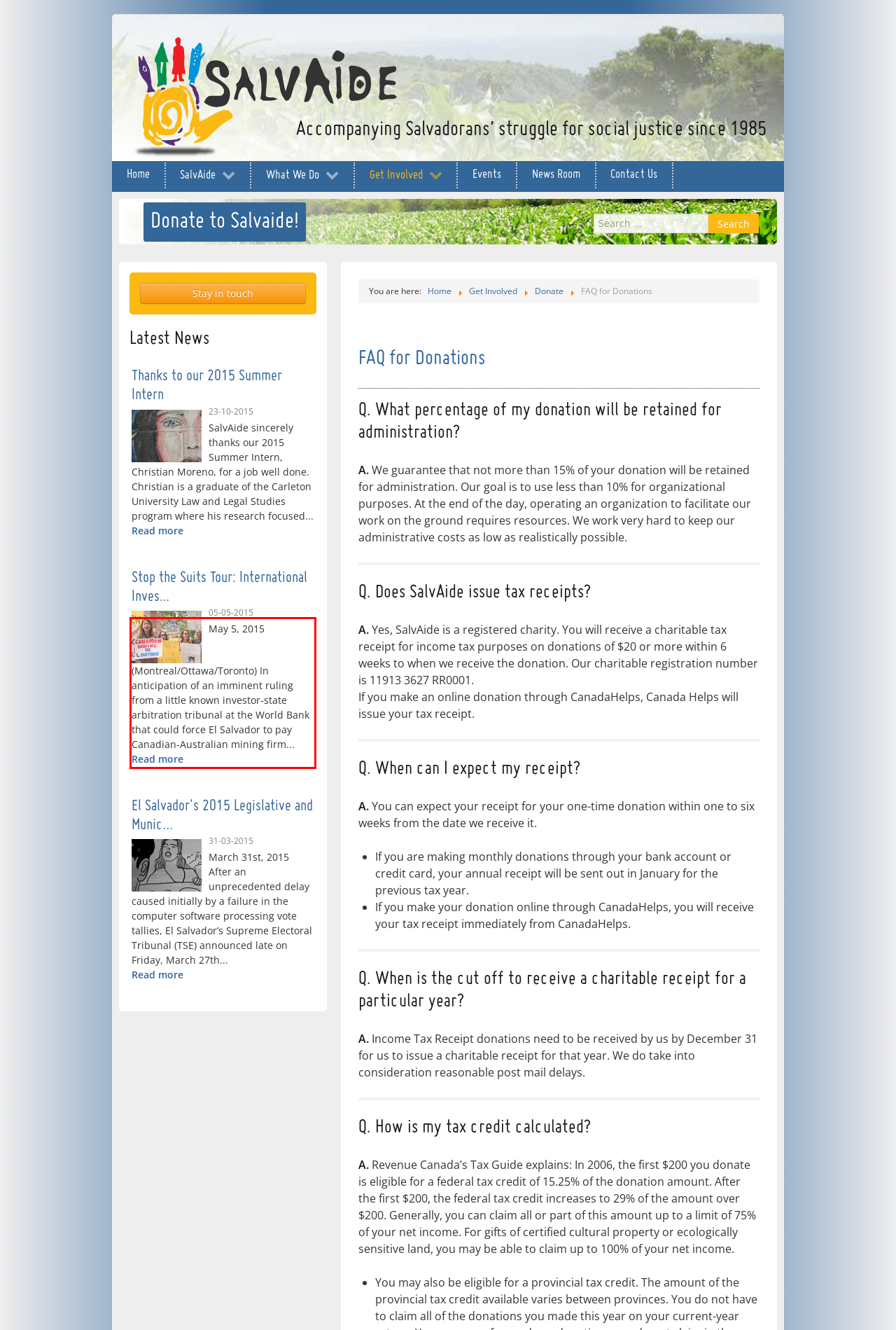Examine the webpage screenshot and use OCR to recognize and output the text within the red bounding box.

May 5, 2015 (Montreal/Ottawa/Toronto) In anticipation of an imminent ruling from a little known investor-state arbitration tribunal at the World Bank that could force El Salvador to pay Canadian-Australian mining firm... Read more